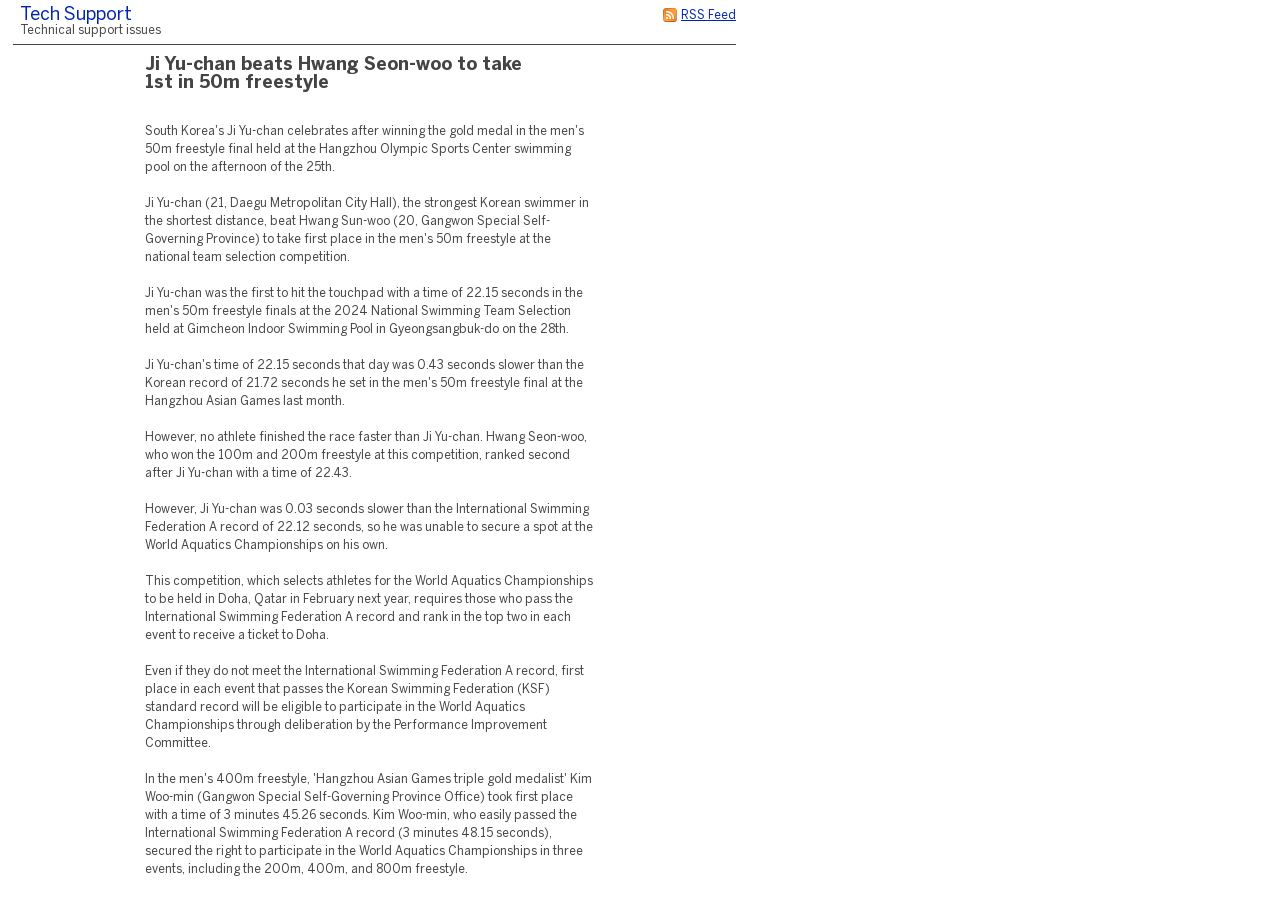Locate the heading on the webpage and return its text.

 RSS Feed
Tech Support